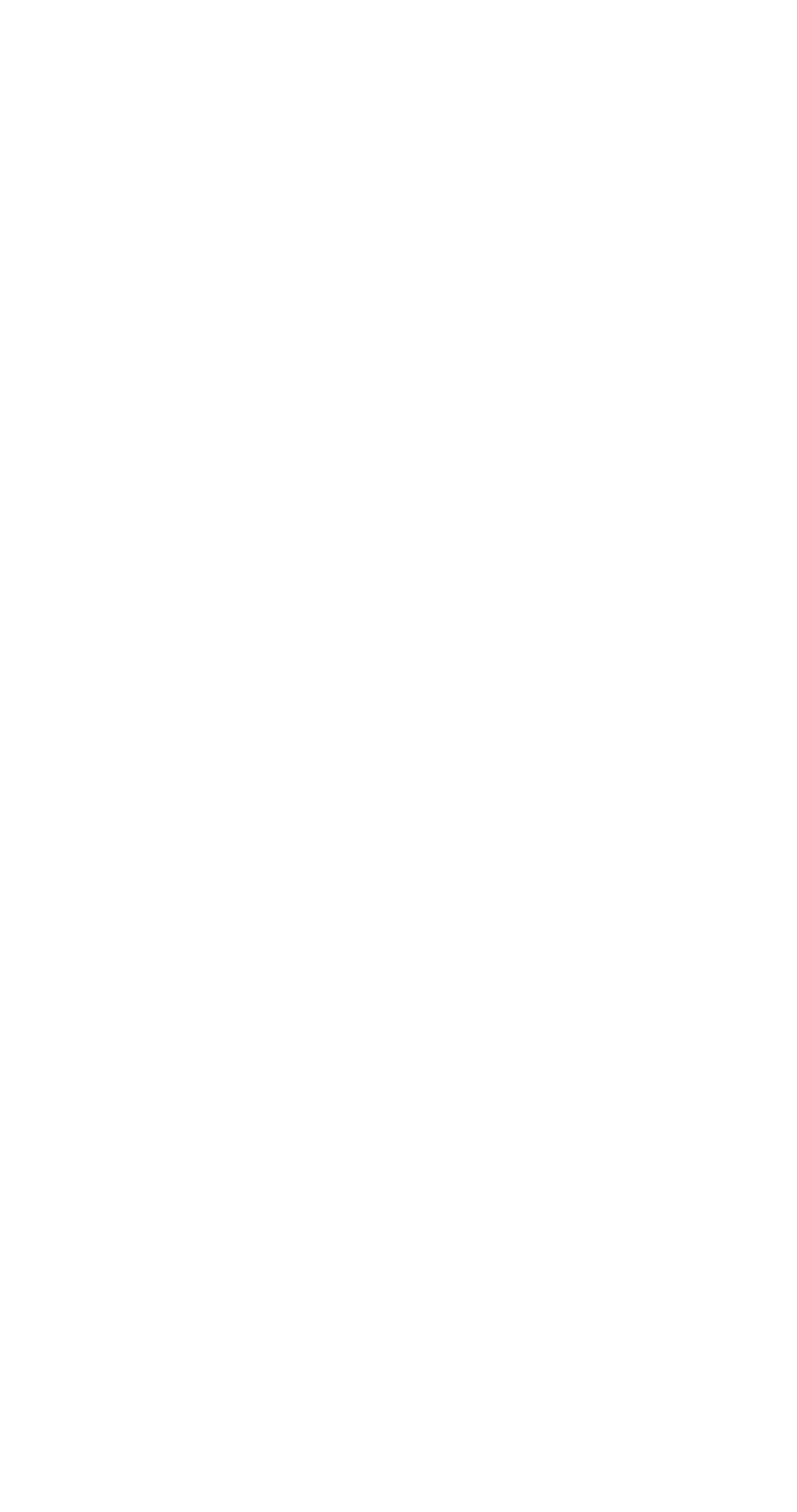What is the last character listed?
Using the information presented in the image, please offer a detailed response to the question.

I looked at the list of characters under the 'BROWSE BY CHARACTER' heading and found that the last character listed is MUTILOR, which is linked at the bottom of the list.